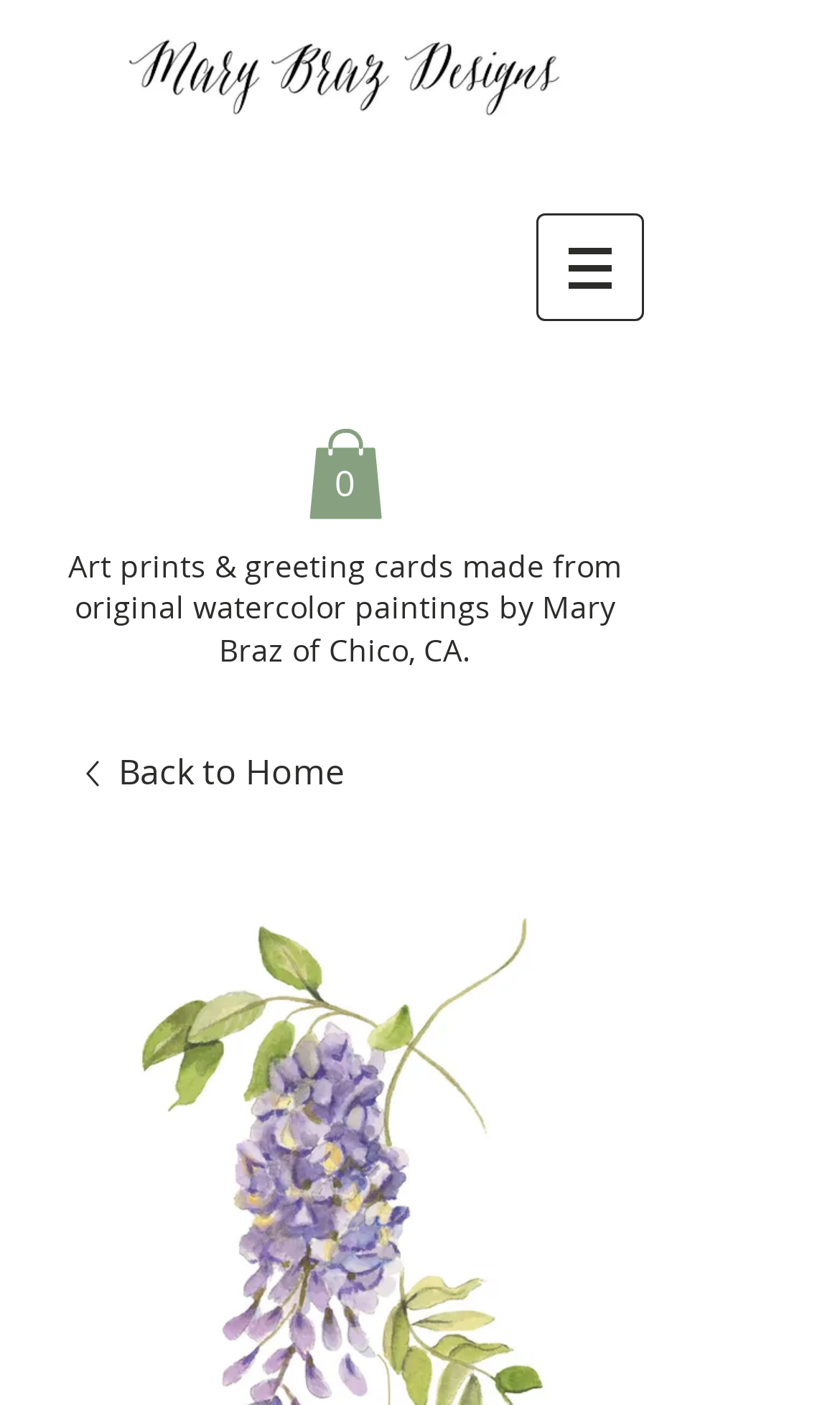Extract the bounding box of the UI element described as: "aria-label="Cart with 0 items"".

[0.367, 0.305, 0.456, 0.369]